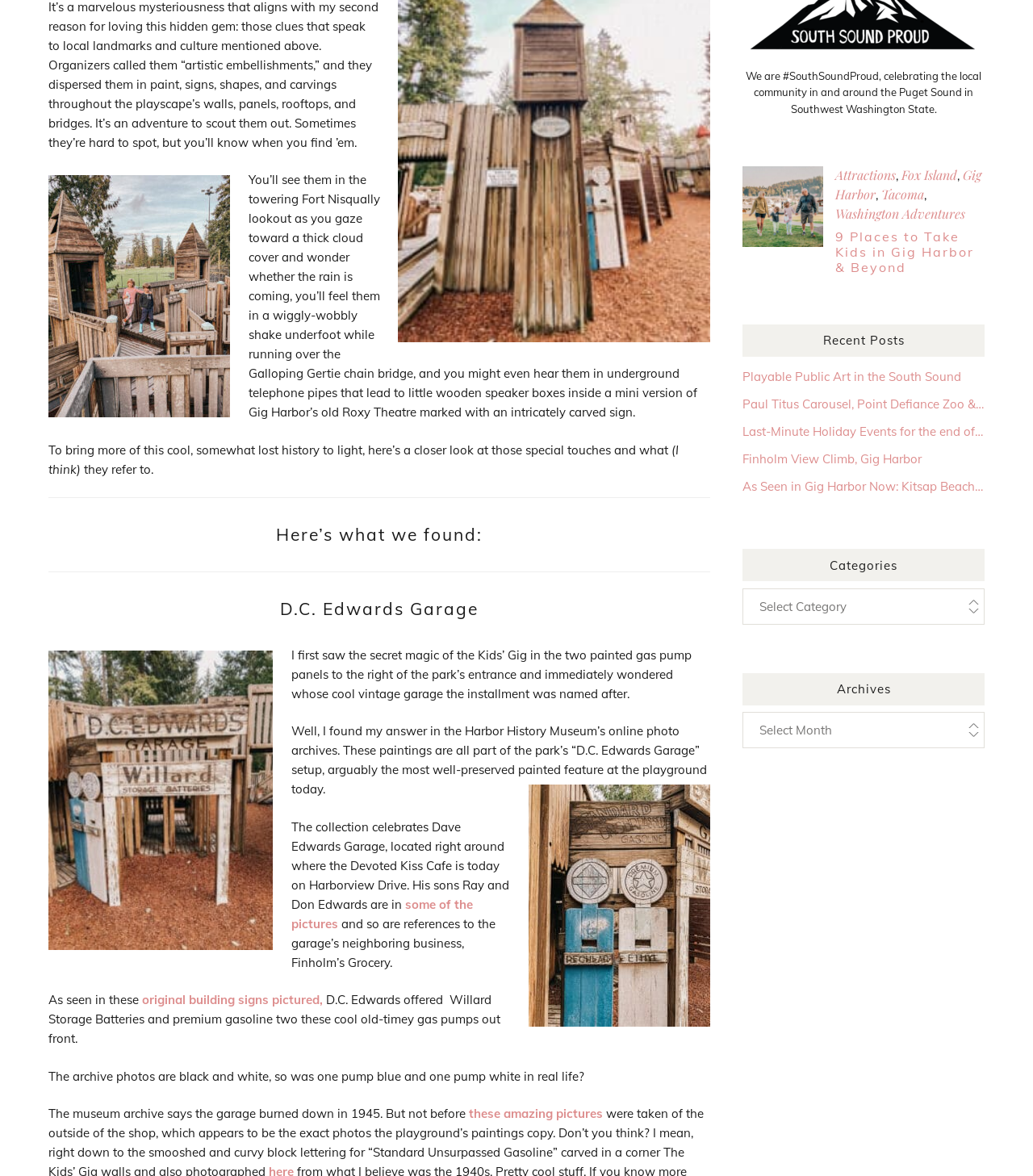Can you give a comprehensive explanation to the question given the content of the image?
What is the name of the playground mentioned in the article?

The article mentions the Kids' Gig playground, which features a 'D.C. Edwards Garage' setup that is arguably the most well-preserved painted feature at the playground. The playground is mentioned as the context in which the author discovered the secret magic of the garage.